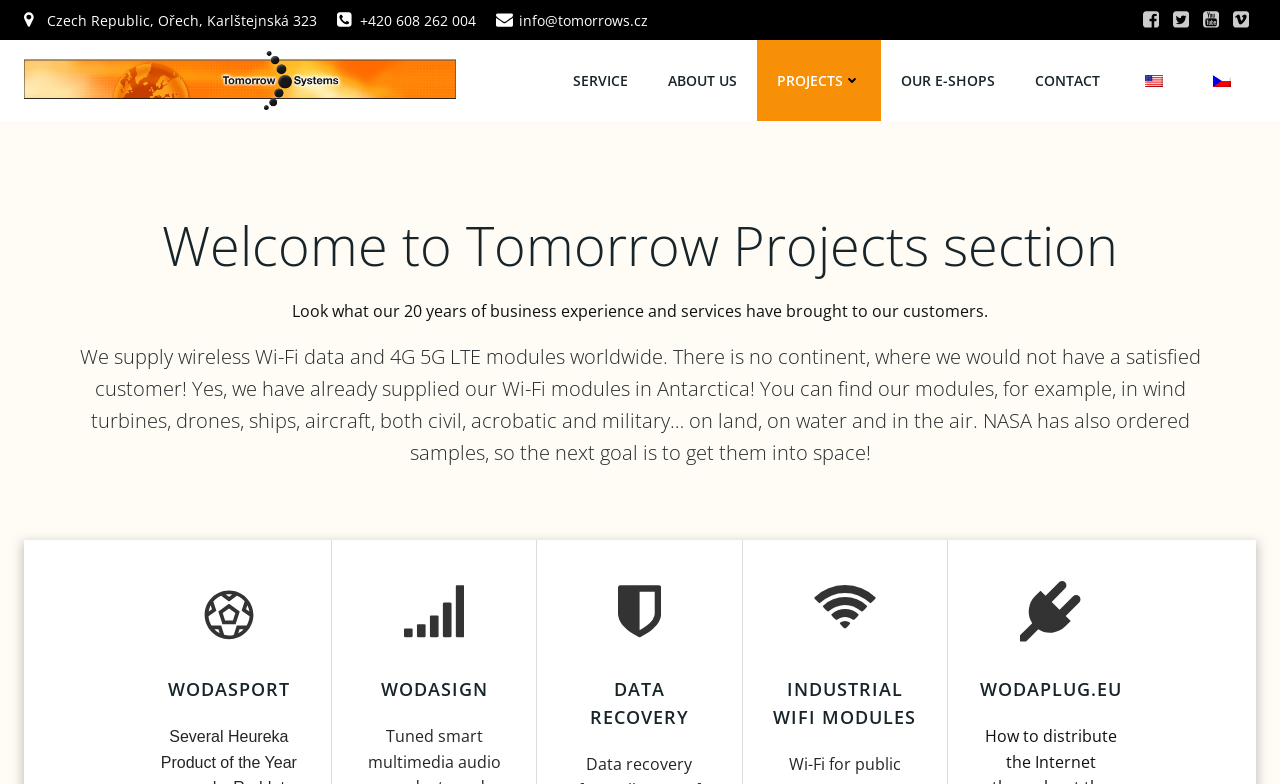From the webpage screenshot, predict the bounding box coordinates (top-left x, top-left y, bottom-right x, bottom-right y) for the UI element described here: Our E-Shops

[0.704, 0.089, 0.777, 0.116]